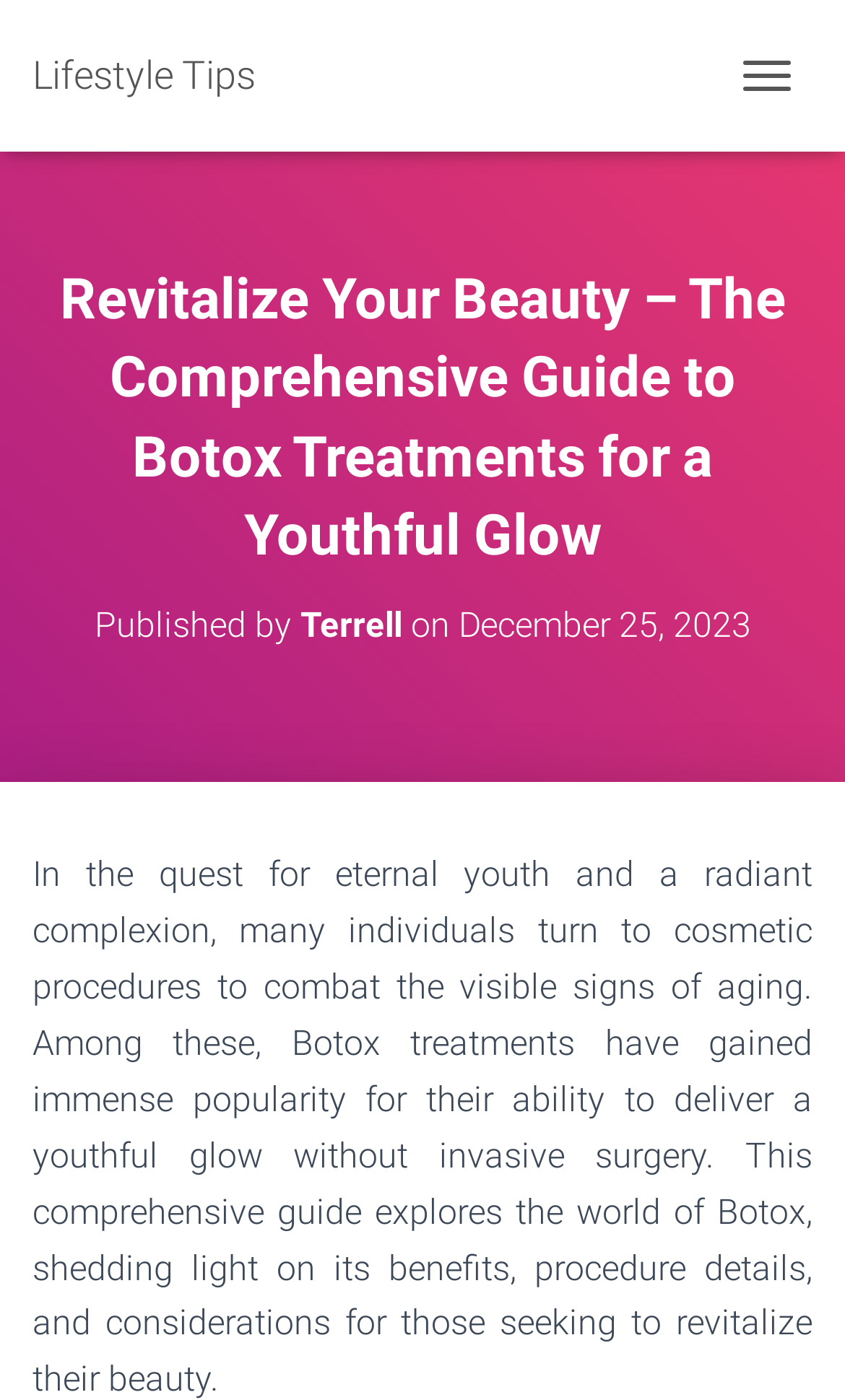Could you please study the image and provide a detailed answer to the question:
What is the purpose of Botox treatments?

According to the introductory paragraph, Botox treatments are popular for their ability to deliver a youthful glow without invasive surgery. This suggests that the primary purpose of Botox treatments is to achieve a more youthful appearance.